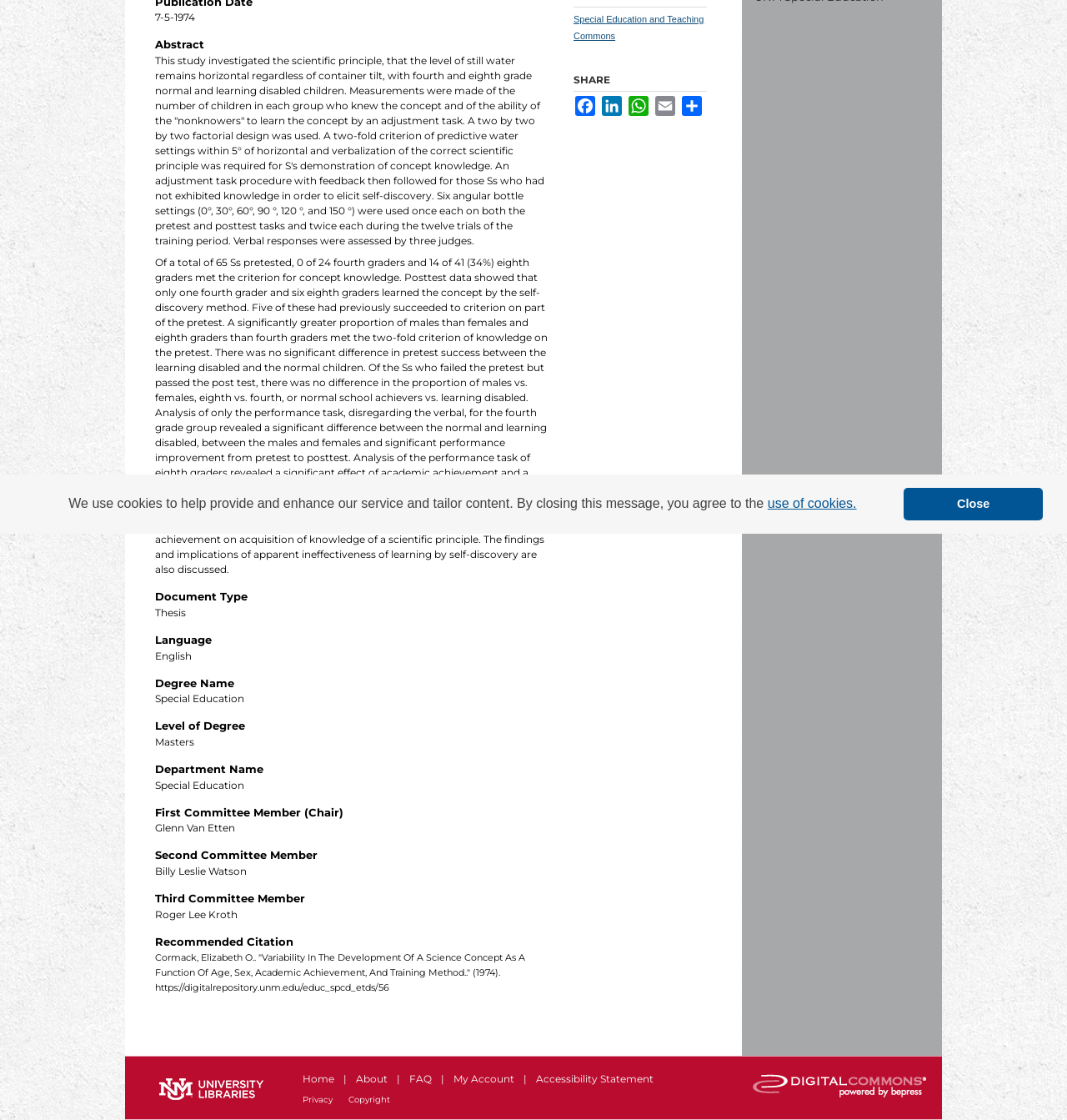Determine the bounding box for the UI element as described: "Close". The coordinates should be represented as four float numbers between 0 and 1, formatted as [left, top, right, bottom].

[0.847, 0.435, 0.978, 0.465]